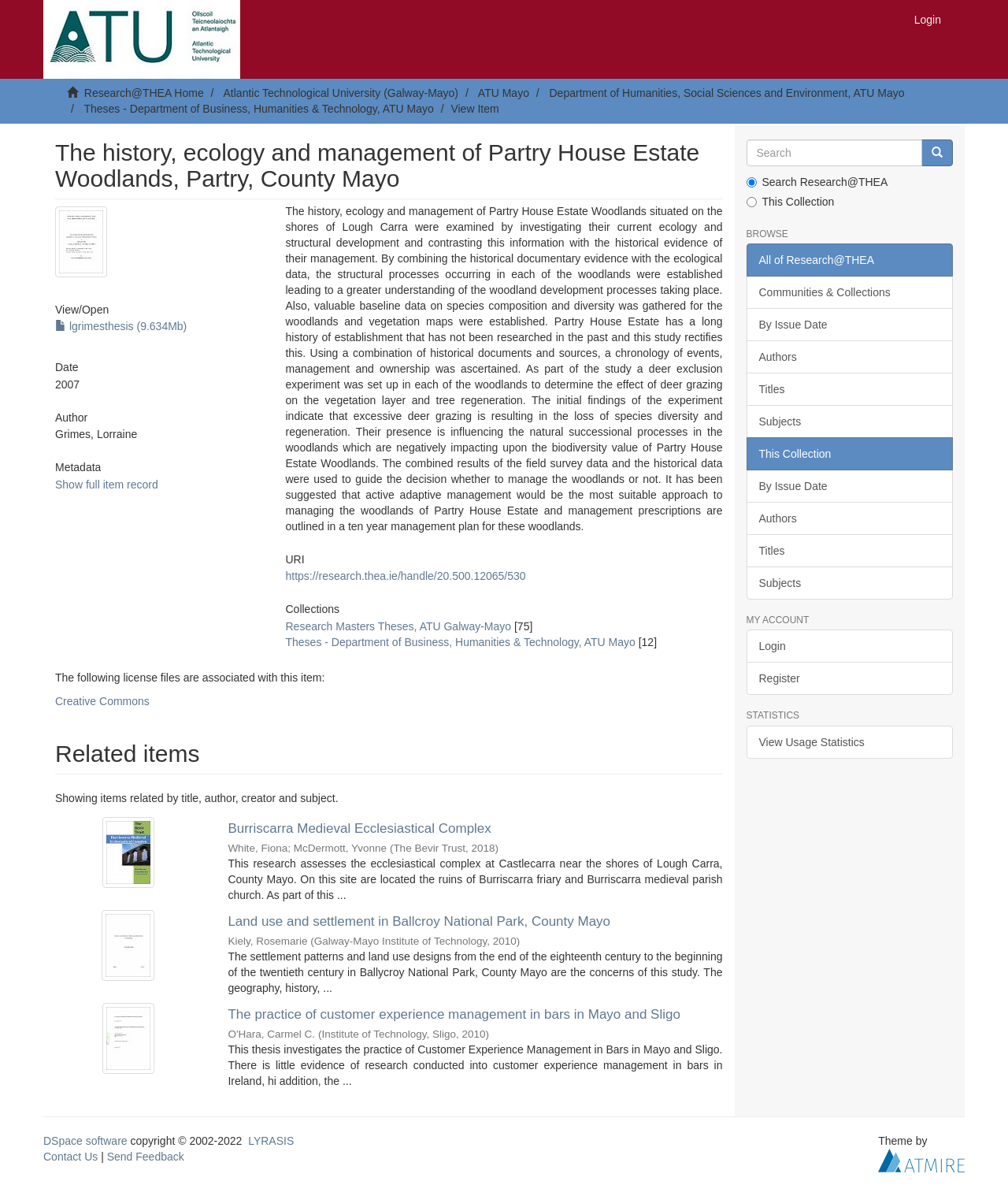What is the purpose of the search box?
Refer to the image and give a detailed response to the question.

I found the purpose of the search box by looking at the layout table element with the text 'Search' and the radio button element with the text 'Search Research@THEA' which is located at the top right of the webpage.